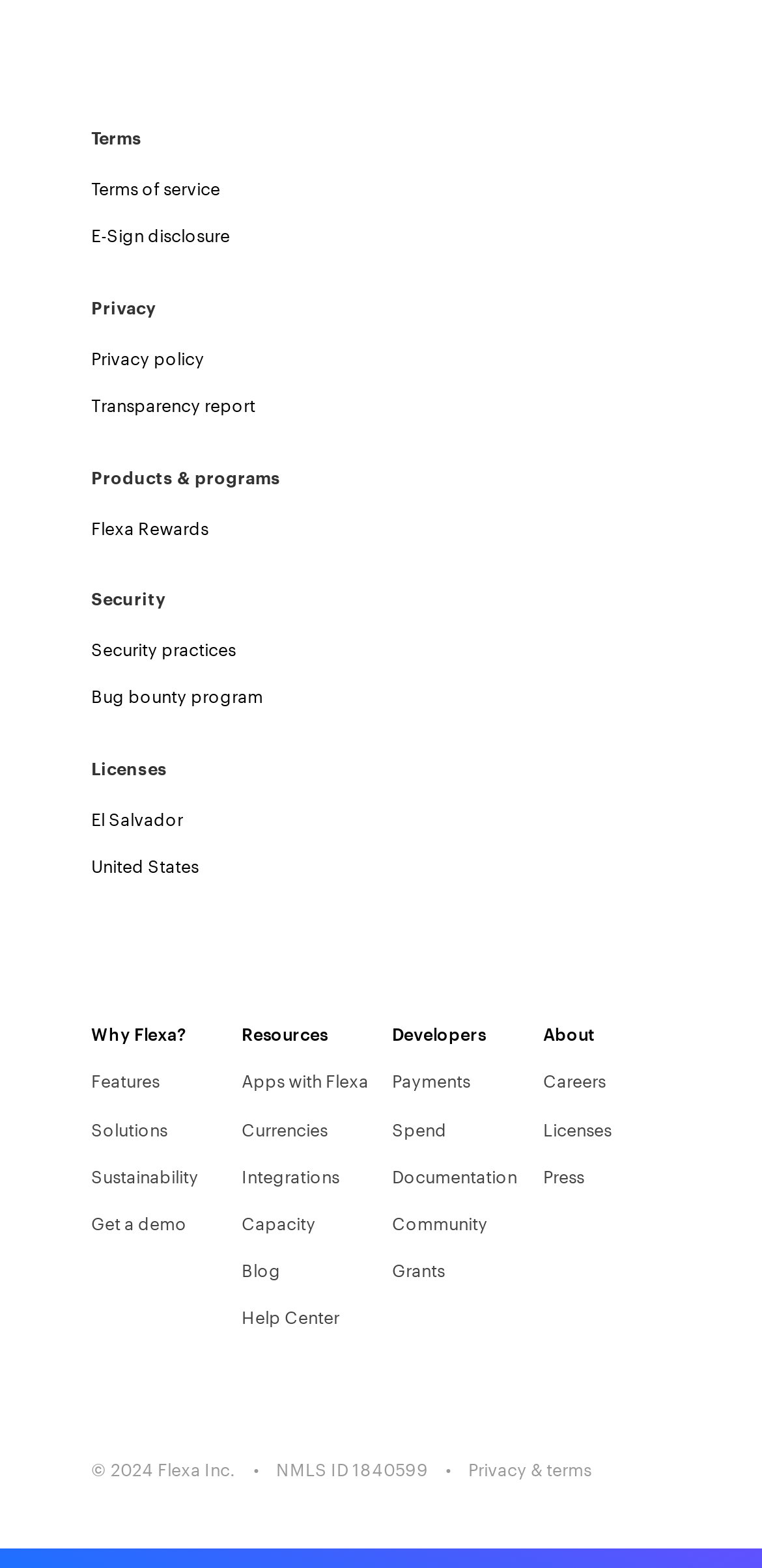What is the purpose of the 'Get a demo' link?
We need a detailed and exhaustive answer to the question. Please elaborate.

I inferred the purpose of the 'Get a demo' link by its location and context. It is placed among other links related to the company's products and services, suggesting that it is a call-to-action to request a demonstration of the company's offerings.